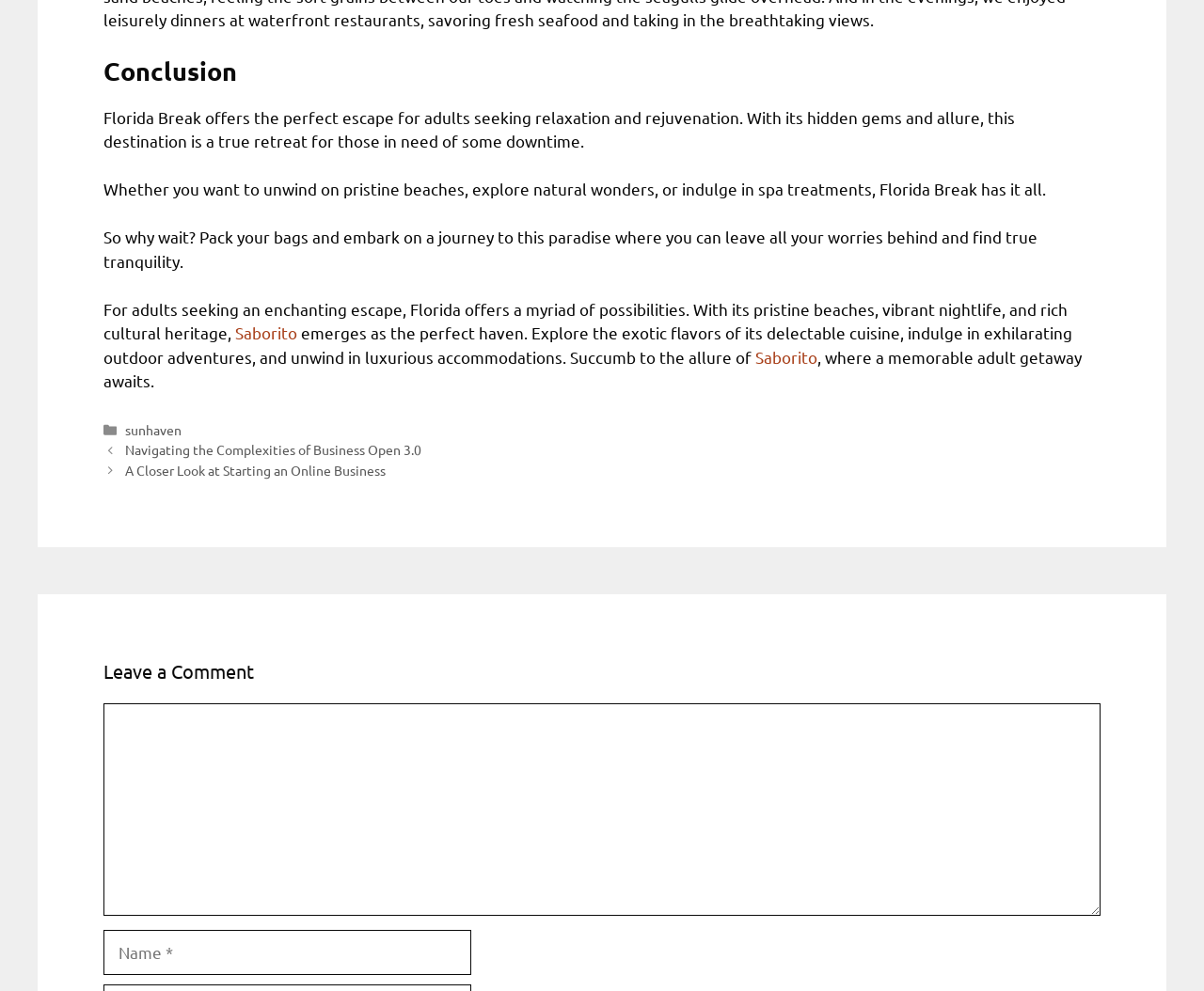Please determine the bounding box of the UI element that matches this description: Campus Life. The coordinates should be given as (top-left x, top-left y, bottom-right x, bottom-right y), with all values between 0 and 1.

None